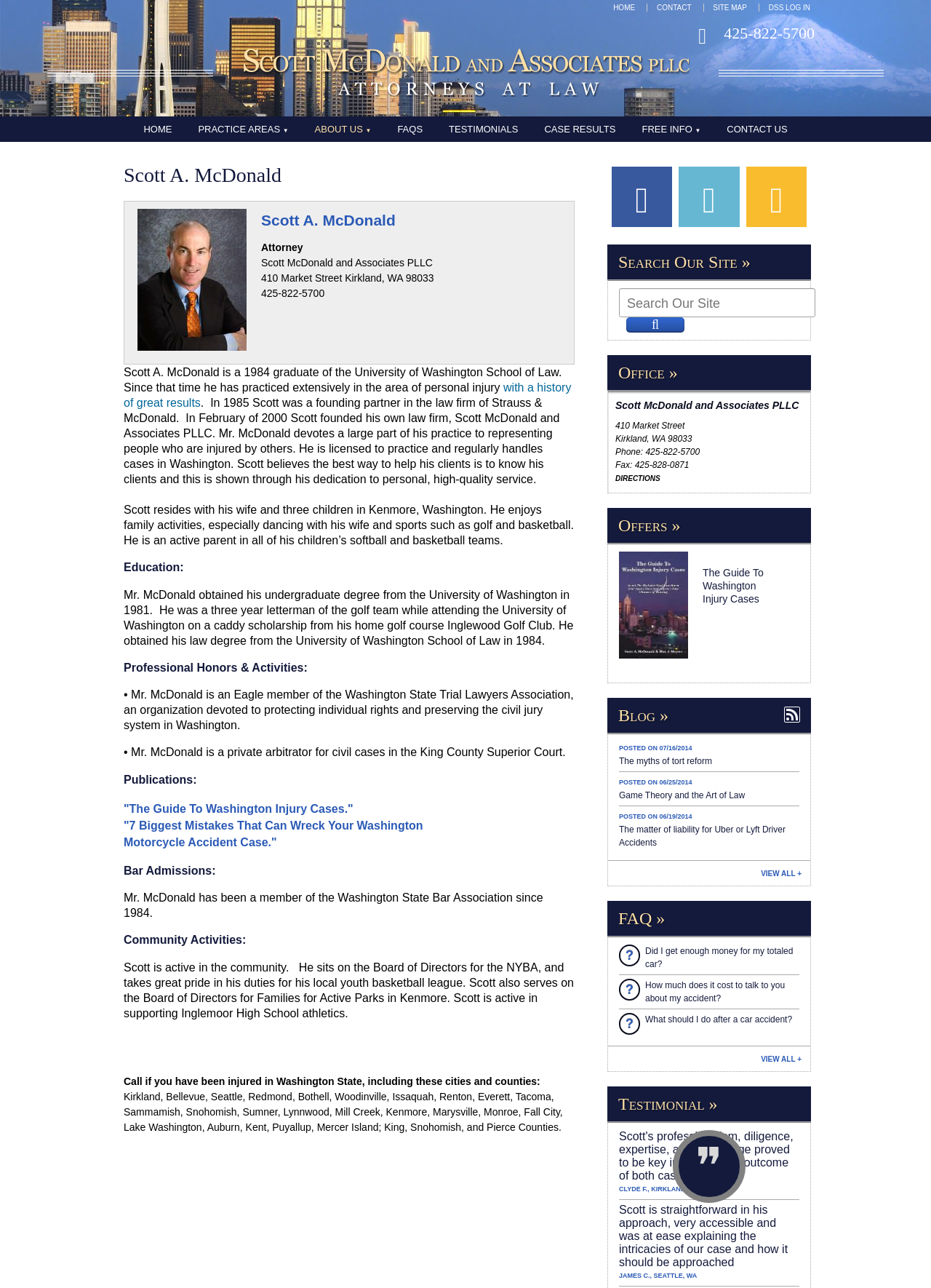Please find the bounding box coordinates of the element that needs to be clicked to perform the following instruction: "Read the blog post about tort reform". The bounding box coordinates should be four float numbers between 0 and 1, represented as [left, top, right, bottom].

[0.665, 0.586, 0.859, 0.596]